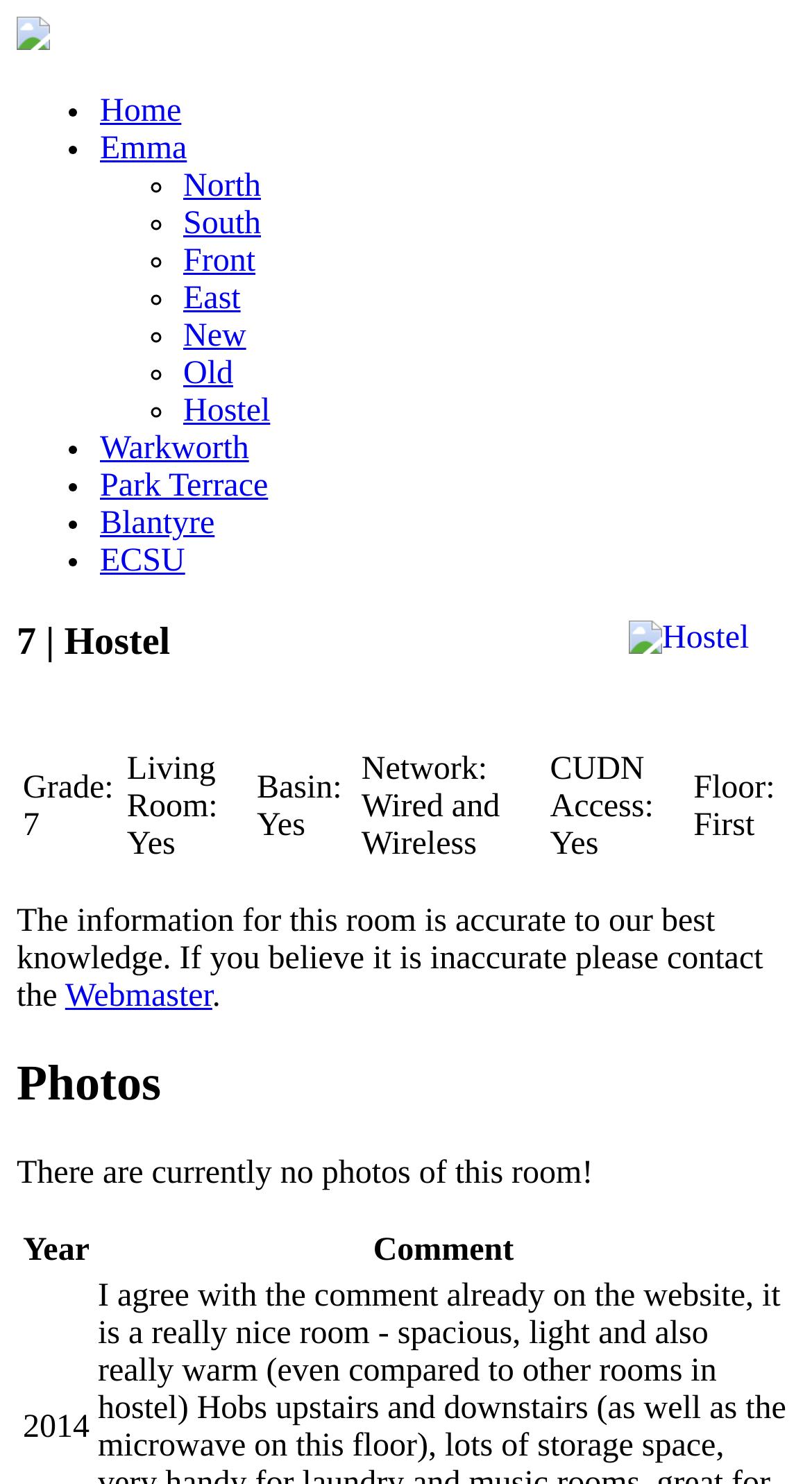Based on the provided description, "Quote from Don", find the bounding box of the corresponding UI element in the screenshot.

None